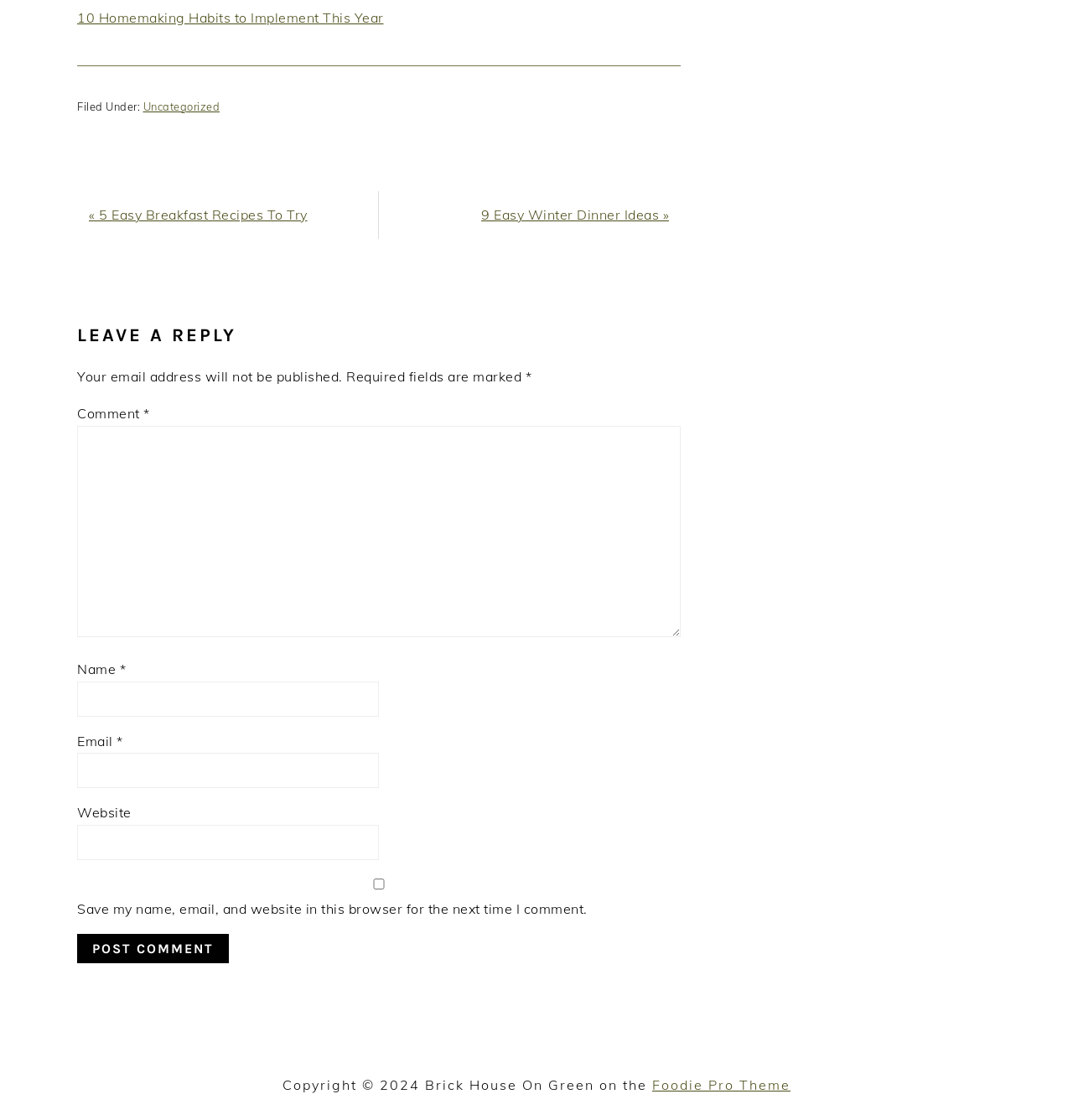What is the category of the current post?
Respond to the question with a single word or phrase according to the image.

Uncategorized